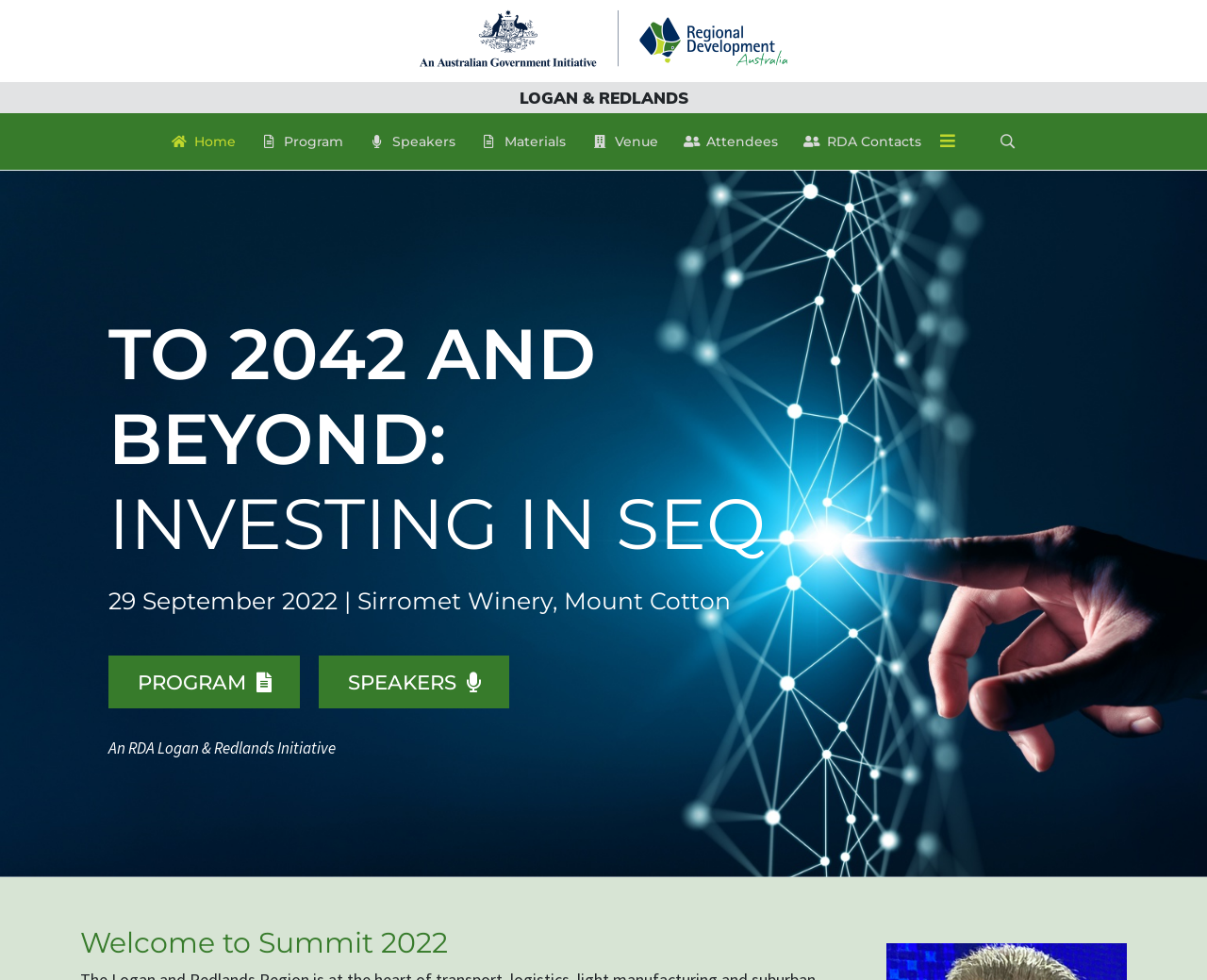Identify and extract the main heading of the webpage.

TO 2042 AND BEYOND: